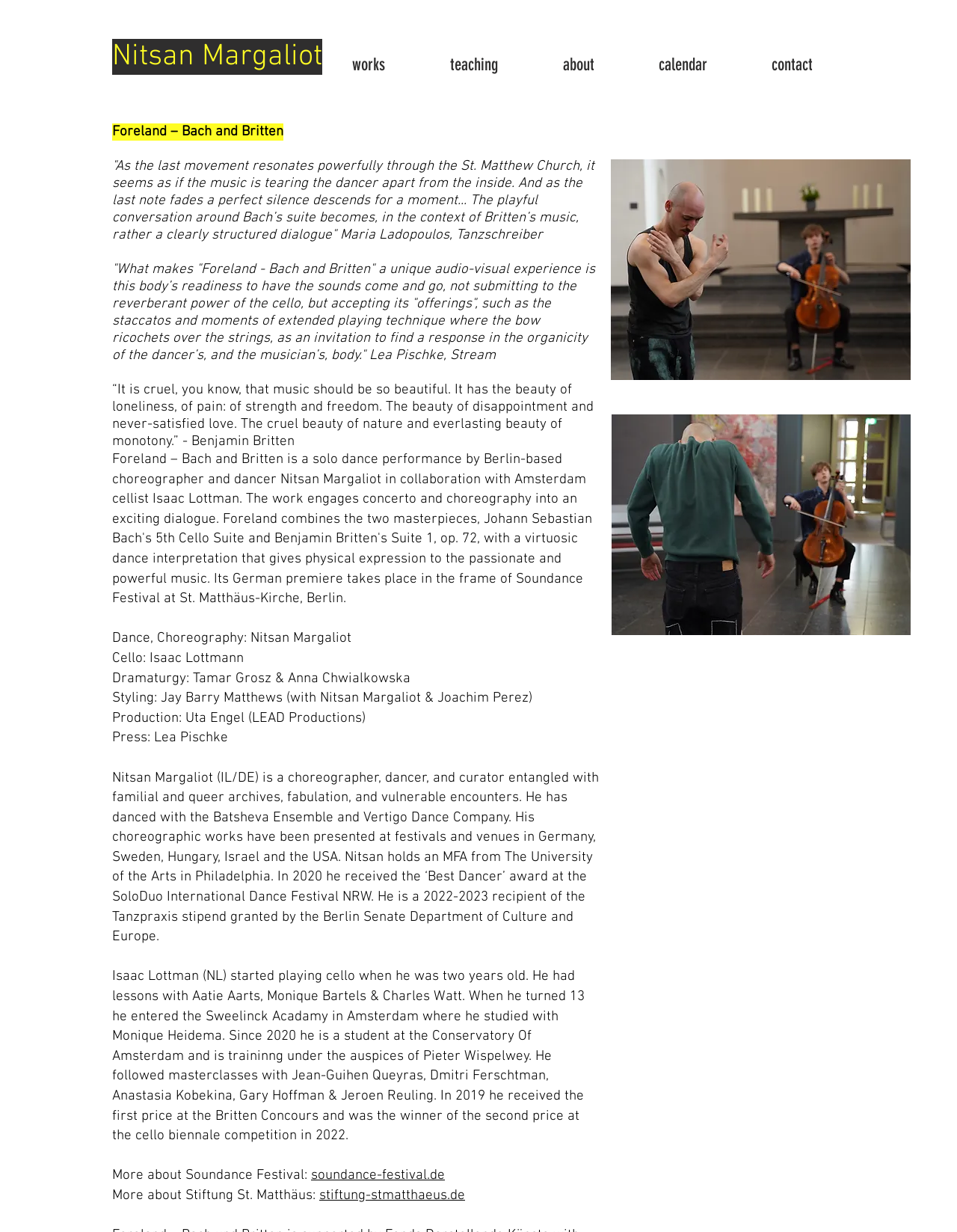Please determine the bounding box of the UI element that matches this description: Nitsan Margaliot. The coordinates should be given as (top-left x, top-left y, bottom-right x, bottom-right y), with all values between 0 and 1.

[0.117, 0.032, 0.337, 0.061]